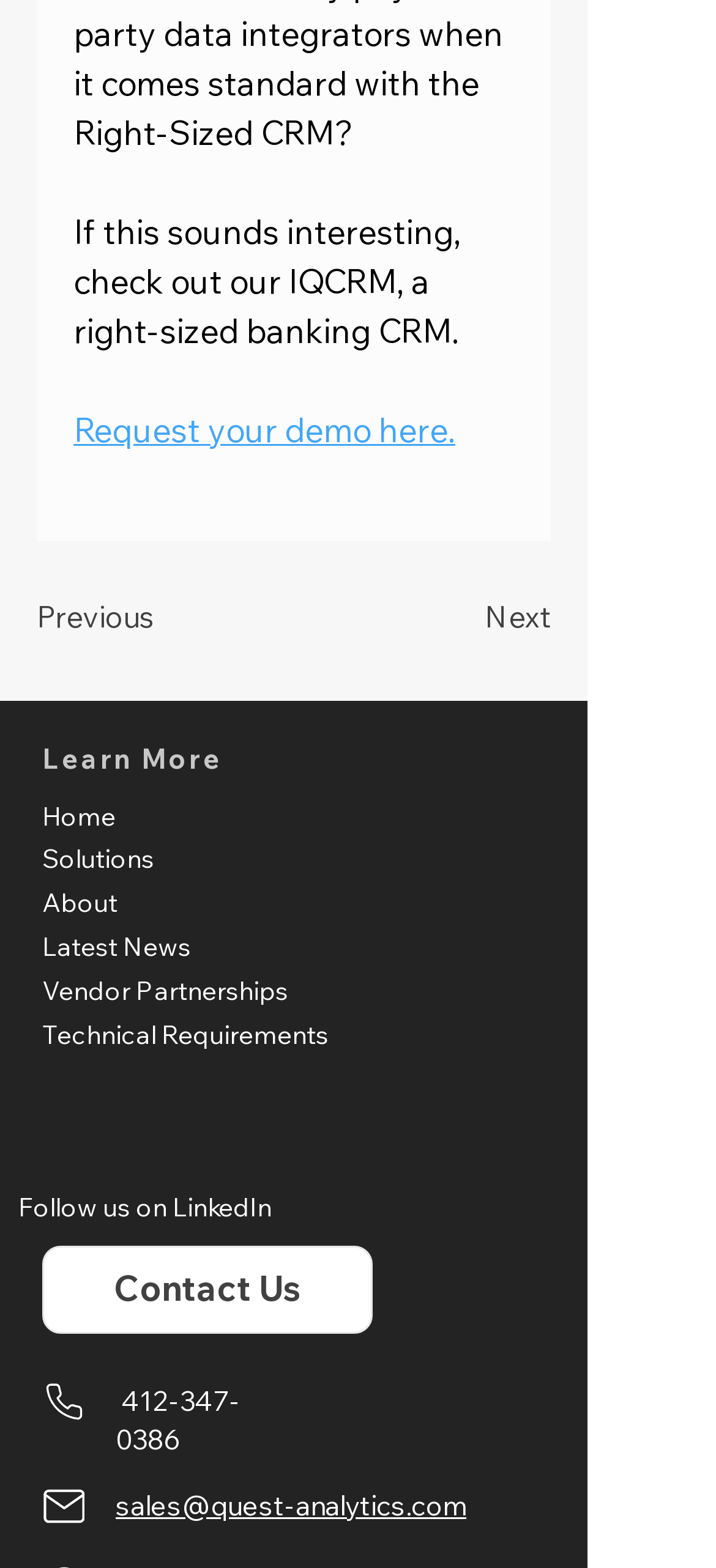Select the bounding box coordinates of the element I need to click to carry out the following instruction: "Visit the linkedin page".

None